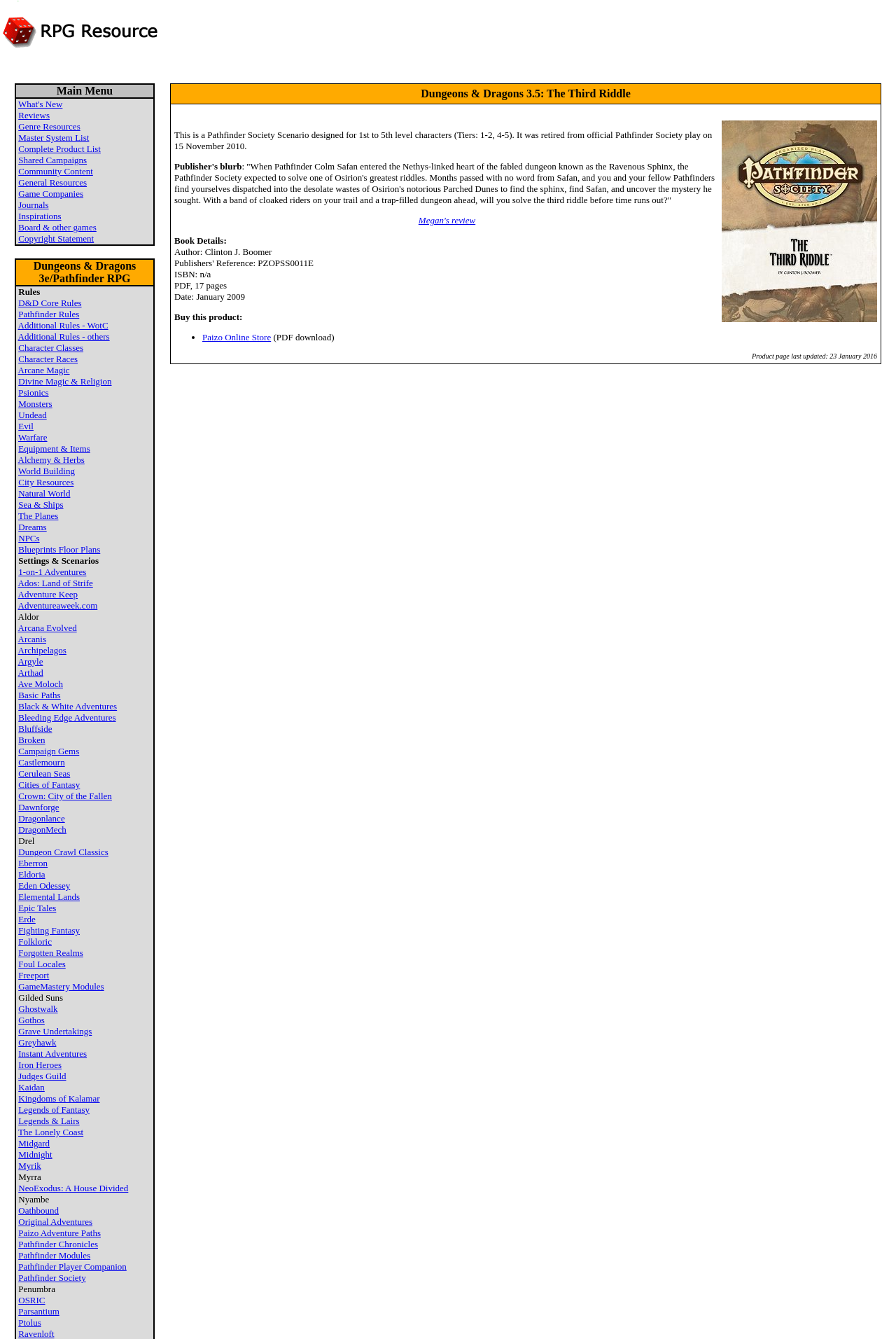Kindly determine the bounding box coordinates of the area that needs to be clicked to fulfill this instruction: "Click on What's New".

[0.02, 0.074, 0.07, 0.082]